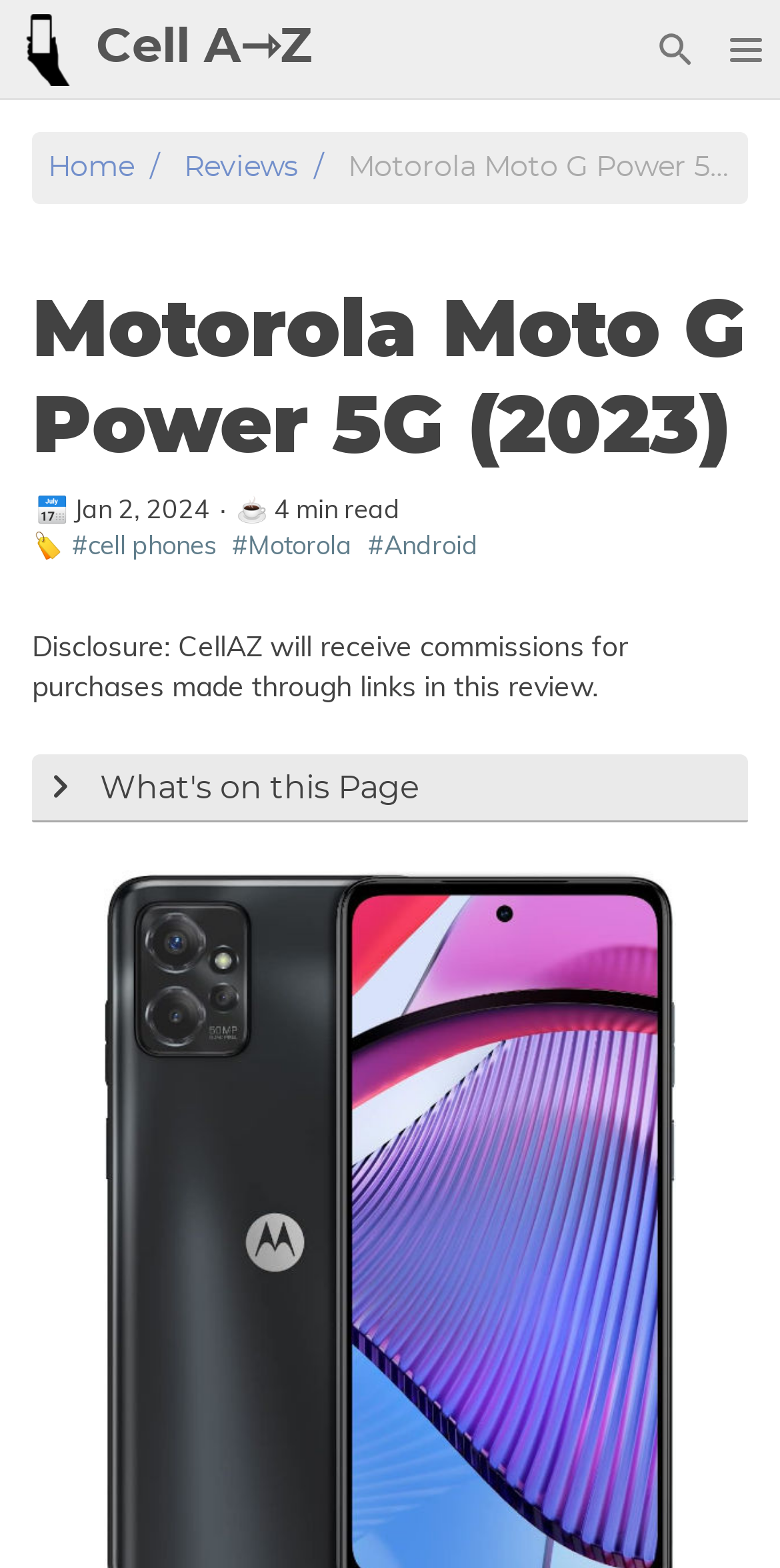Identify the bounding box for the given UI element using the description provided. Coordinates should be in the format (top-left x, top-left y, bottom-right x, bottom-right y) and must be between 0 and 1. Here is the description: Cell A⇾Z

[0.123, 0.0, 0.4, 0.064]